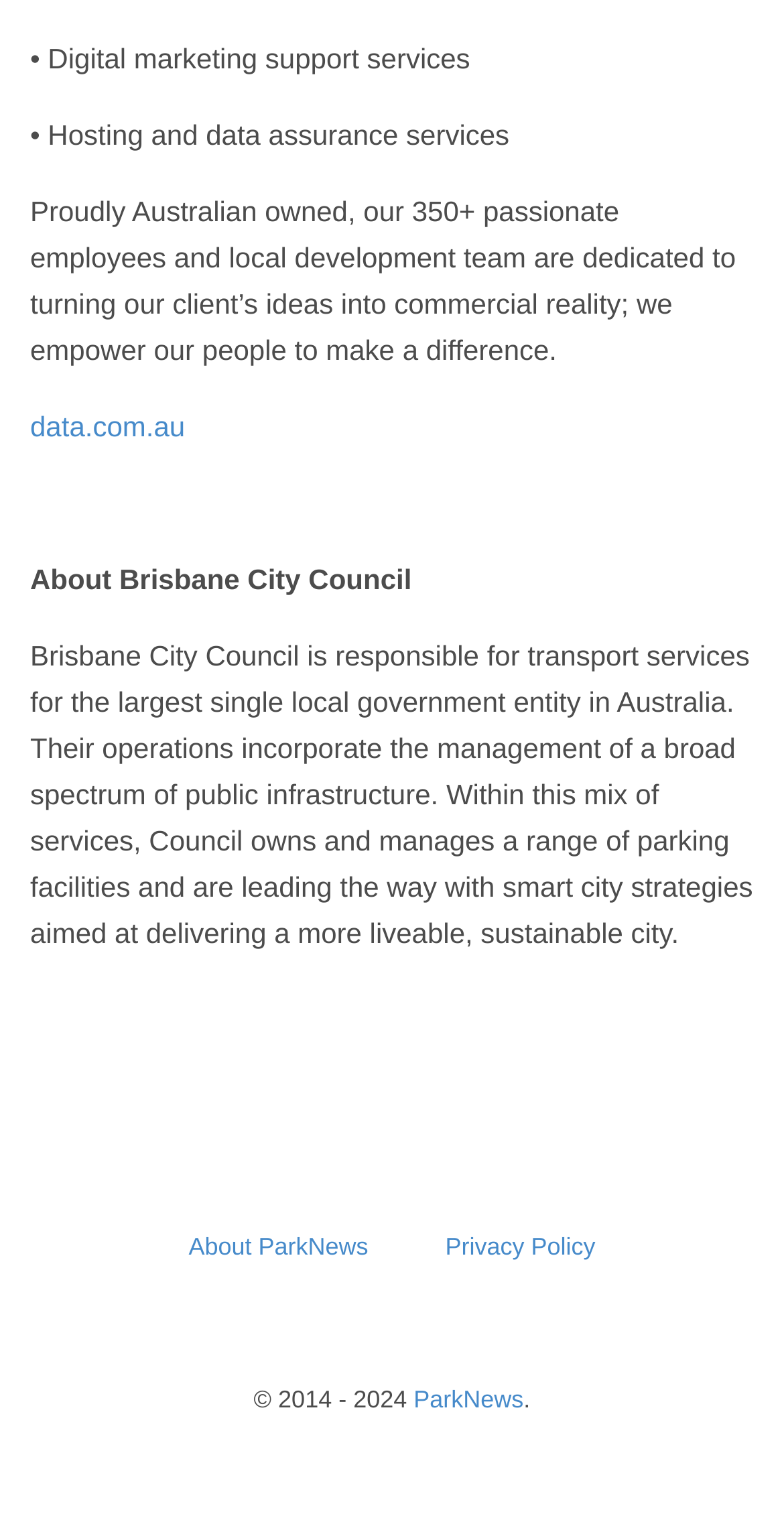Identify the bounding box for the given UI element using the description provided. Coordinates should be in the format (top-left x, top-left y, bottom-right x, bottom-right y) and must be between 0 and 1. Here is the description: About ParkNews

[0.241, 0.811, 0.559, 0.856]